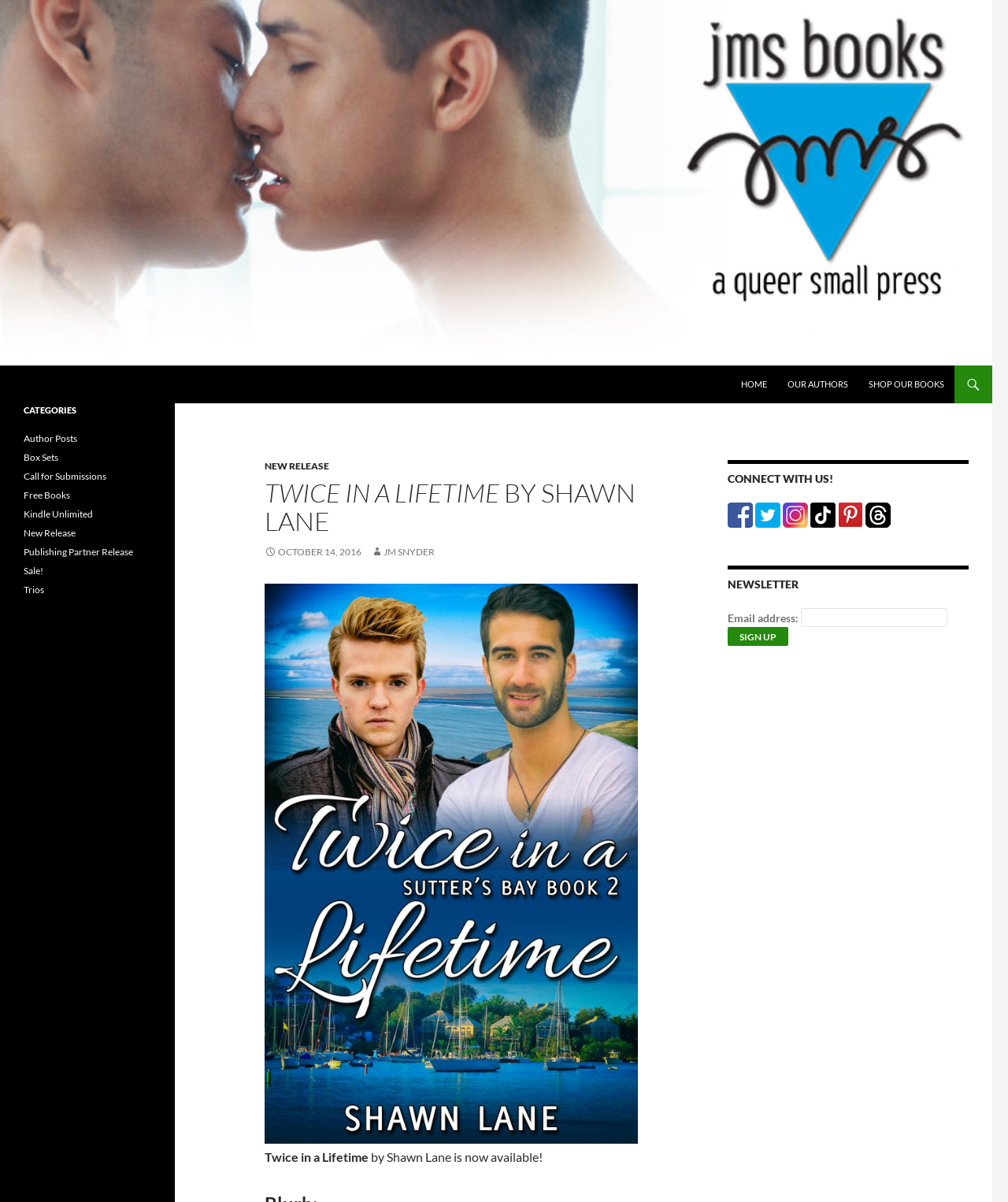Please give a succinct answer to the question in one word or phrase:
What is the purpose of the textbox in the 'NEWSLETTER' section?

To enter an email address